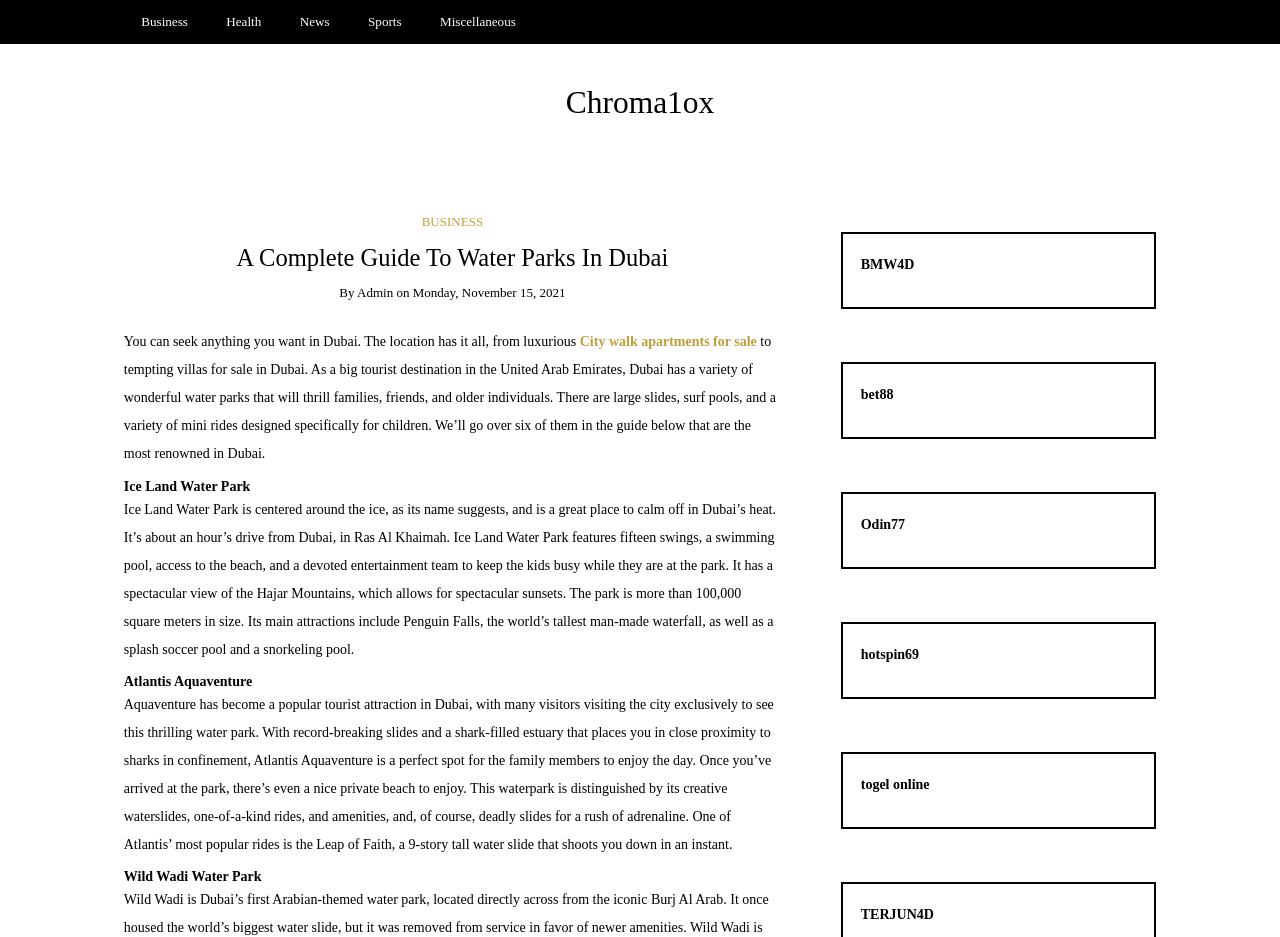Please give the bounding box coordinates of the area that should be clicked to fulfill the following instruction: "Visit Chroma1ox". The coordinates should be in the format of four float numbers from 0 to 1, i.e., [left, top, right, bottom].

[0.442, 0.09, 0.558, 0.128]